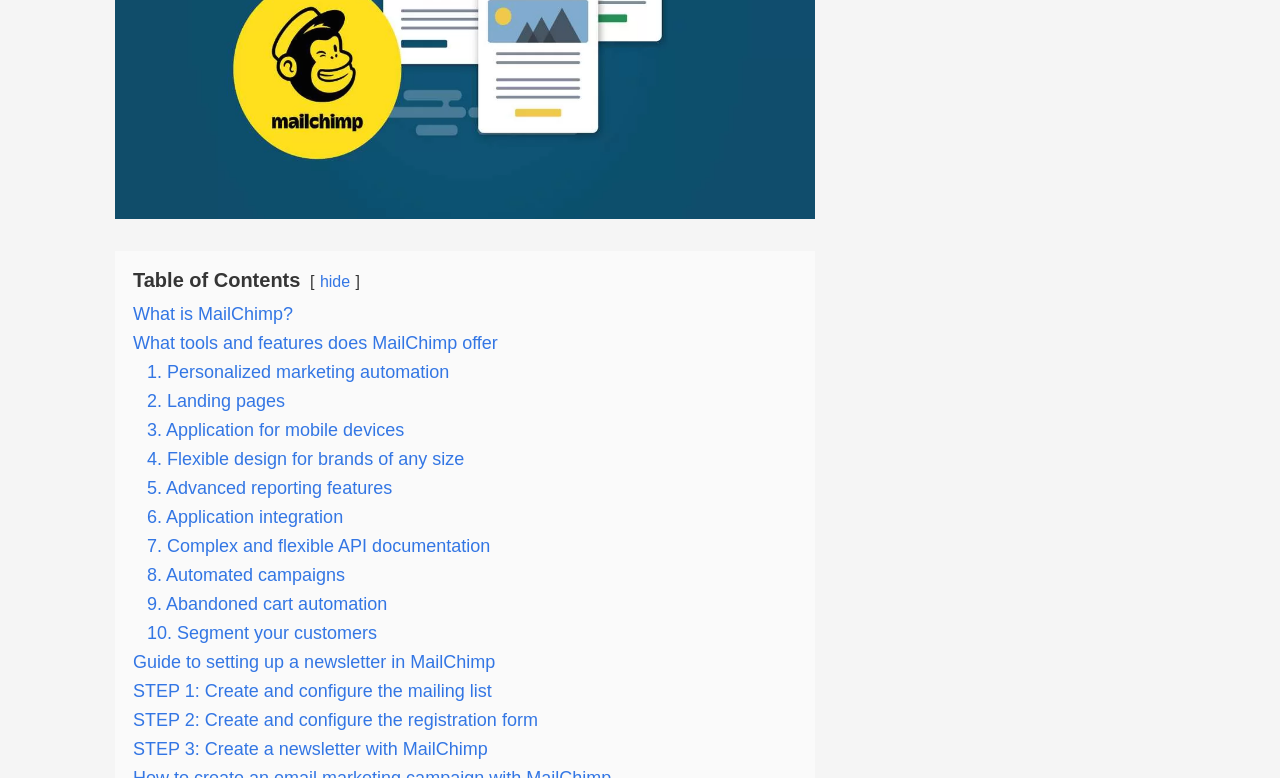Locate the bounding box coordinates of the element I should click to achieve the following instruction: "Read 'Guide to setting up a newsletter in MailChimp'".

[0.104, 0.838, 0.387, 0.864]